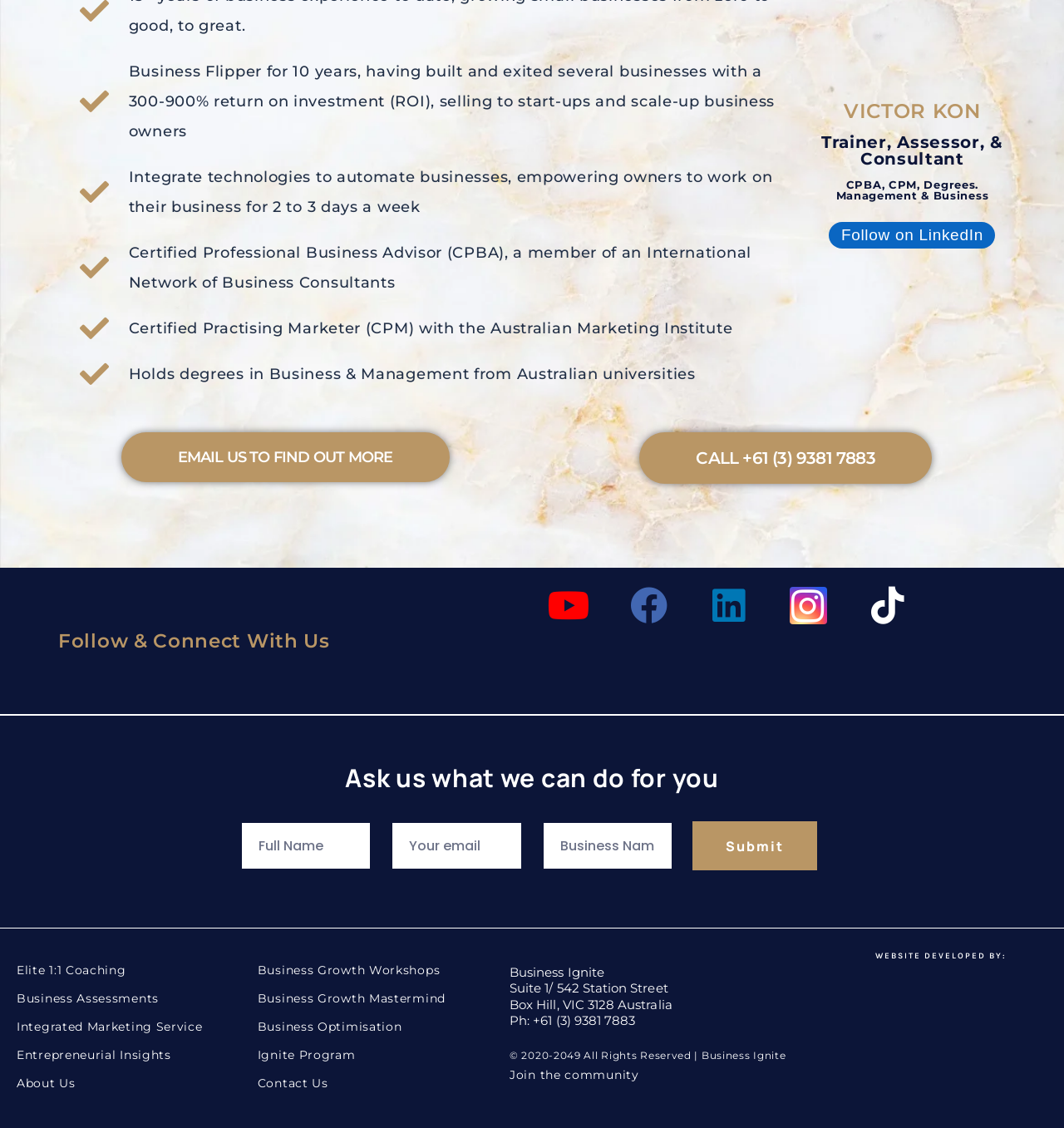What services does Business Ignite offer?
Please use the visual content to give a single word or phrase answer.

Coaching, Assessments, Marketing